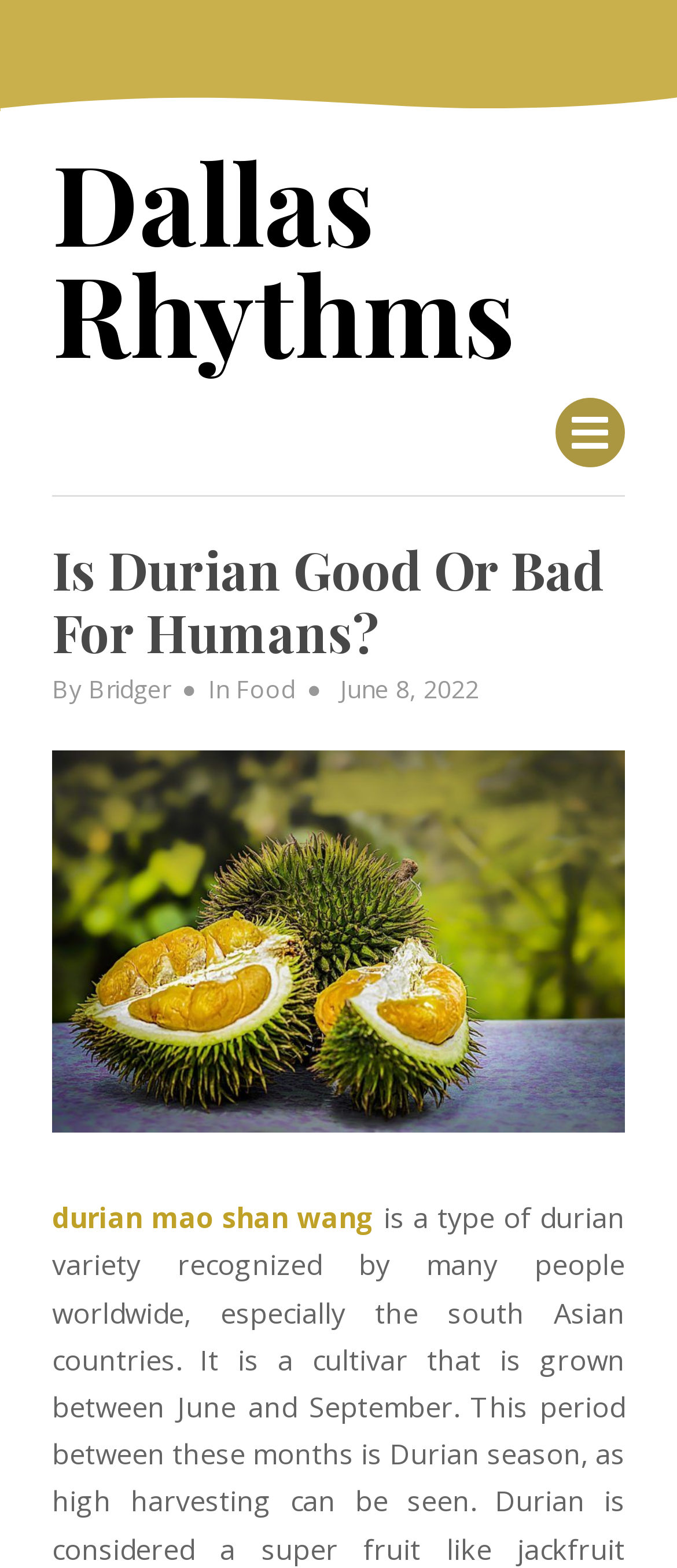Identify the bounding box of the HTML element described here: "Dallas Rhythms". Provide the coordinates as four float numbers between 0 and 1: [left, top, right, bottom].

[0.077, 0.081, 0.759, 0.246]